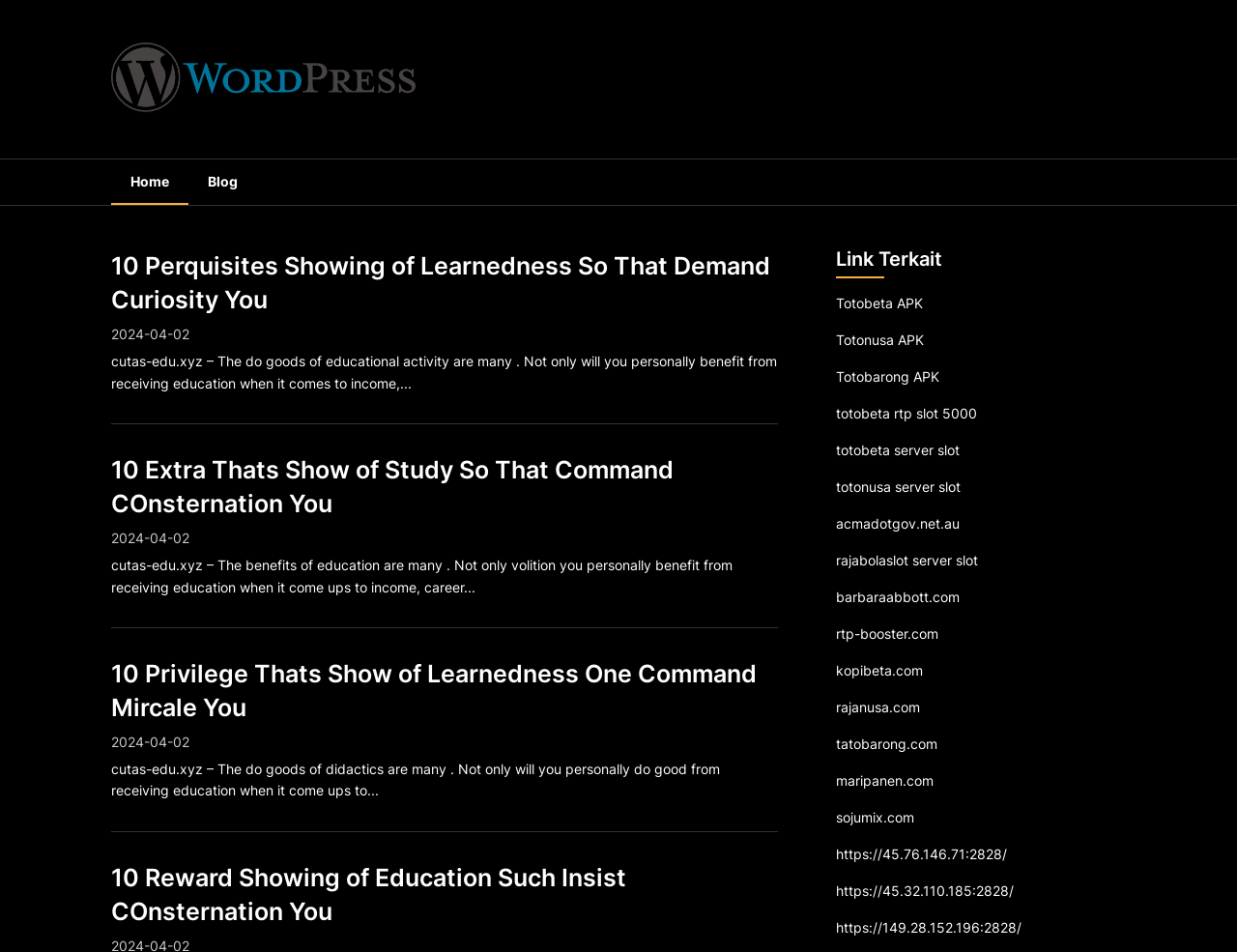Please examine the image and answer the question with a detailed explanation:
How many links are in the 'Link Terkait' section?

The 'Link Terkait' section contains 12 link elements, each with a different URL and text. These links appear to be related to online slots and games.